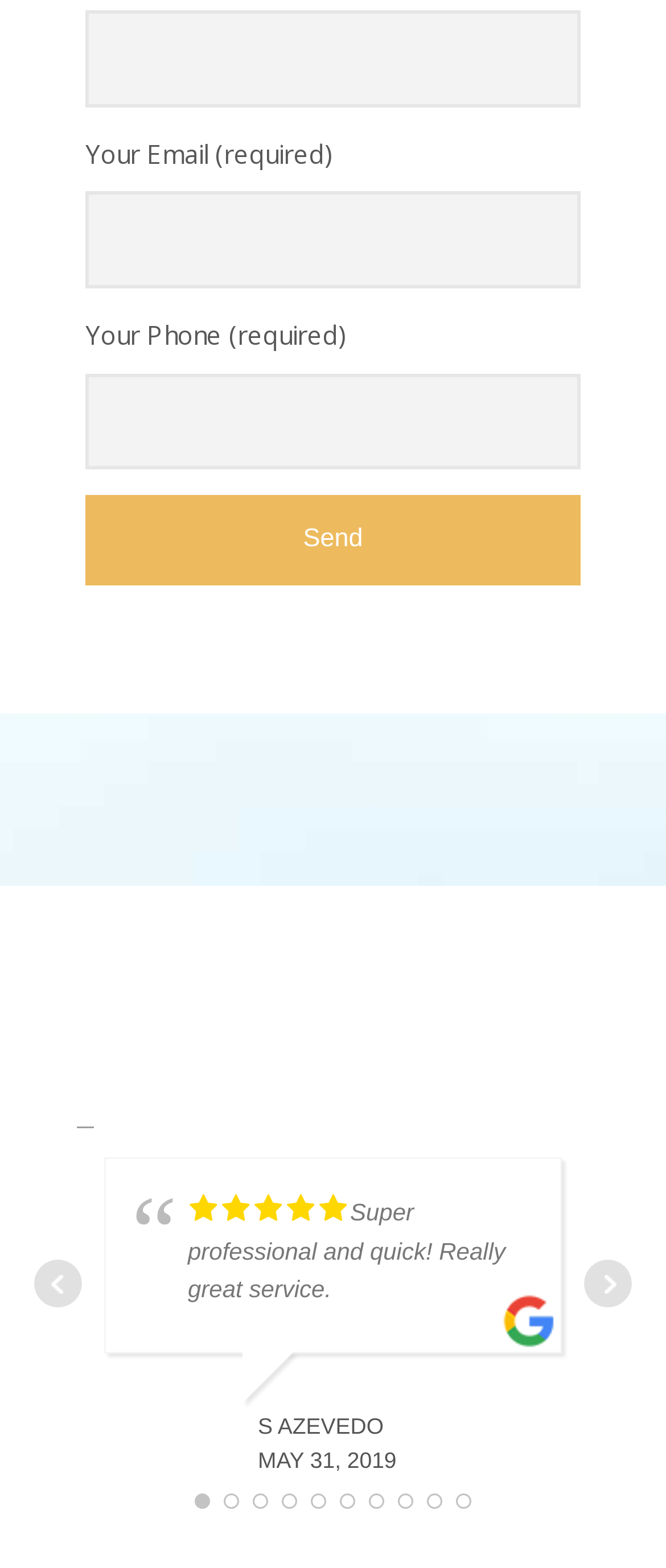Please determine the bounding box coordinates for the element with the description: "Terms of Service".

None